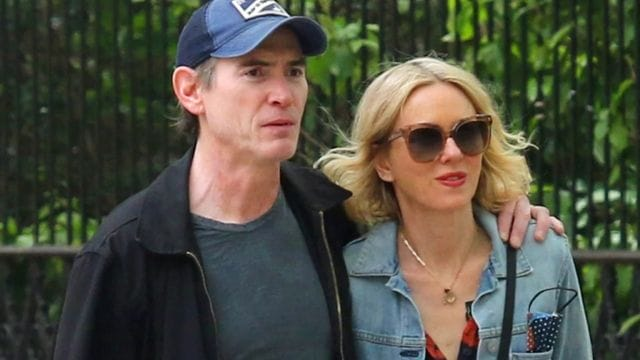Provide a short answer using a single word or phrase for the following question: 
Where did Billy Crudup and Naomi Watts meet?

On the set of Gypsy